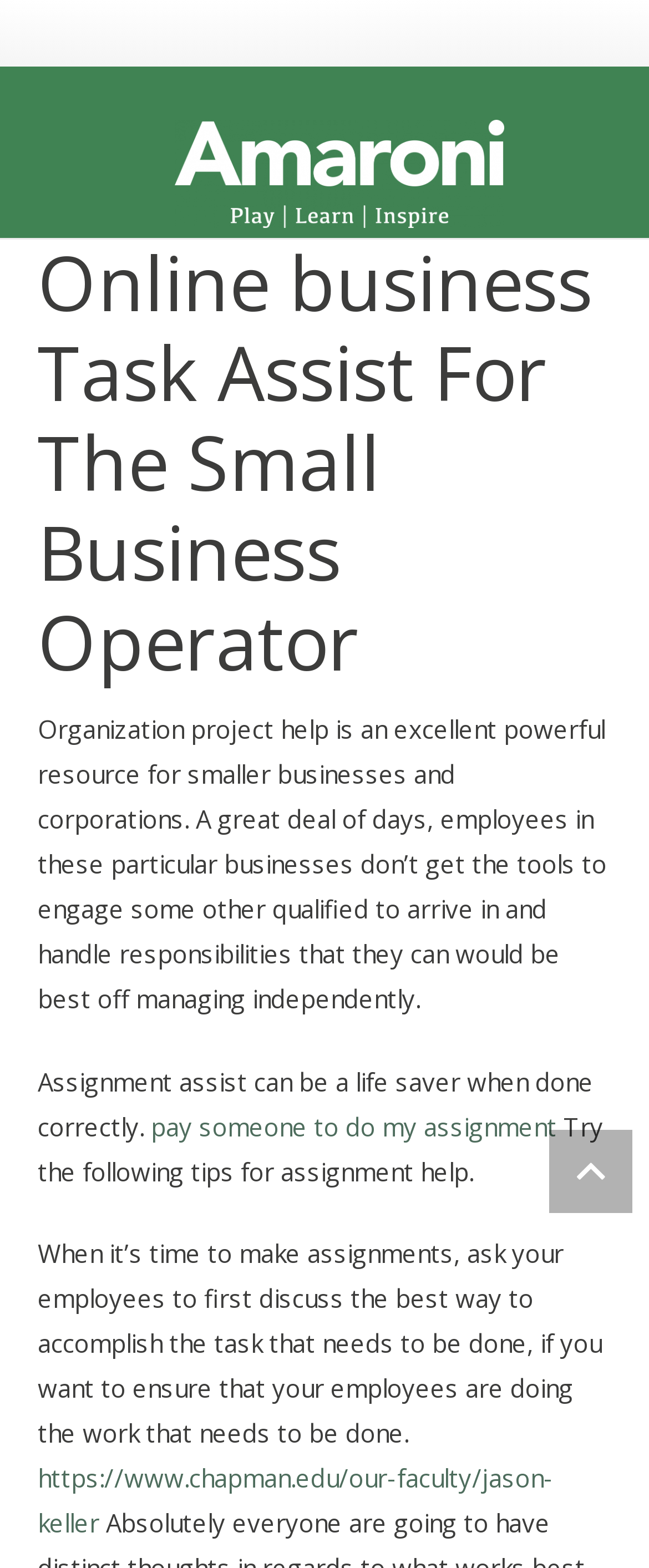What is the topic of the webpage?
Refer to the image and respond with a one-word or short-phrase answer.

Assignment help